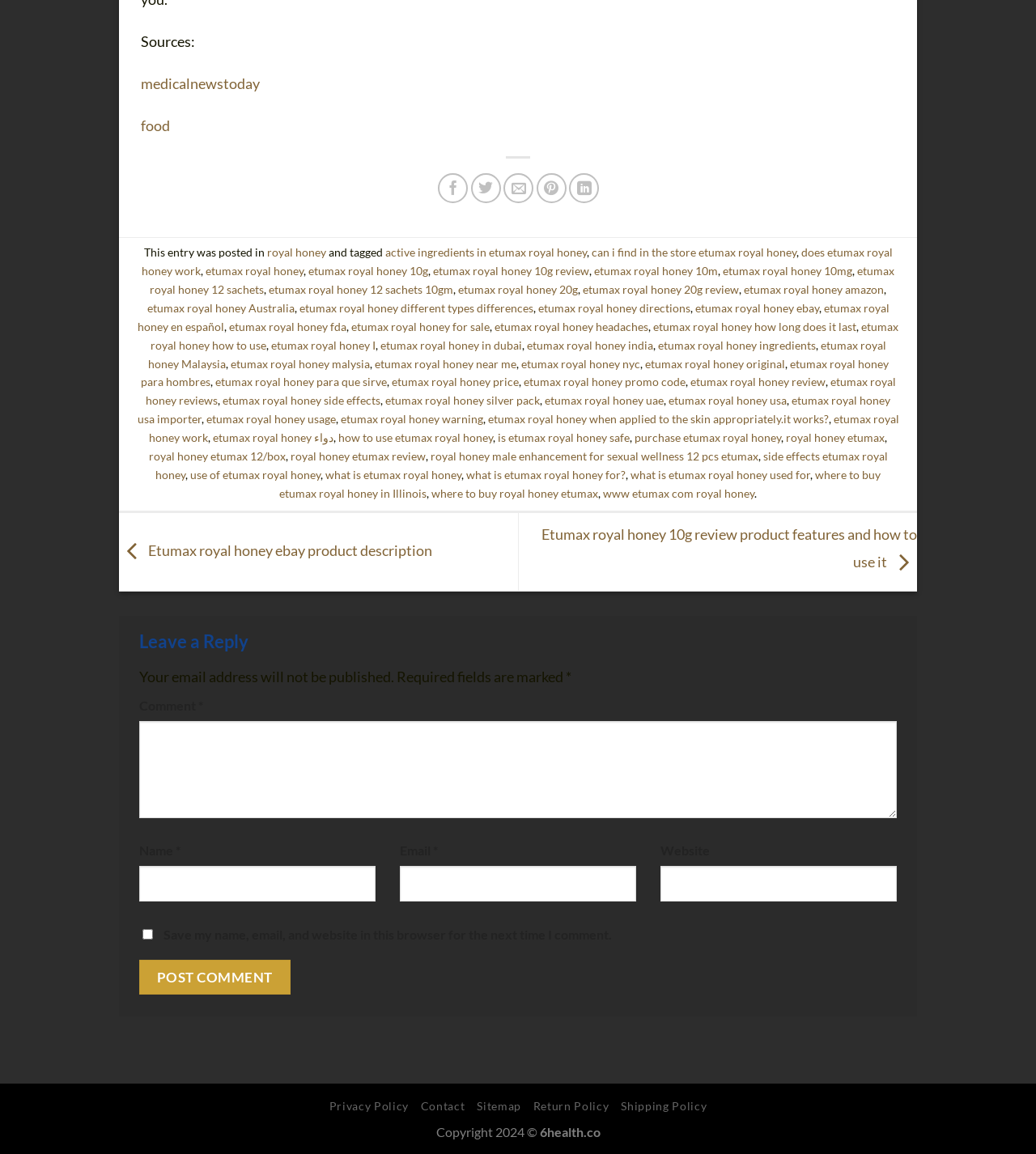Predict the bounding box for the UI component with the following description: "Return Policy".

[0.515, 0.952, 0.588, 0.964]